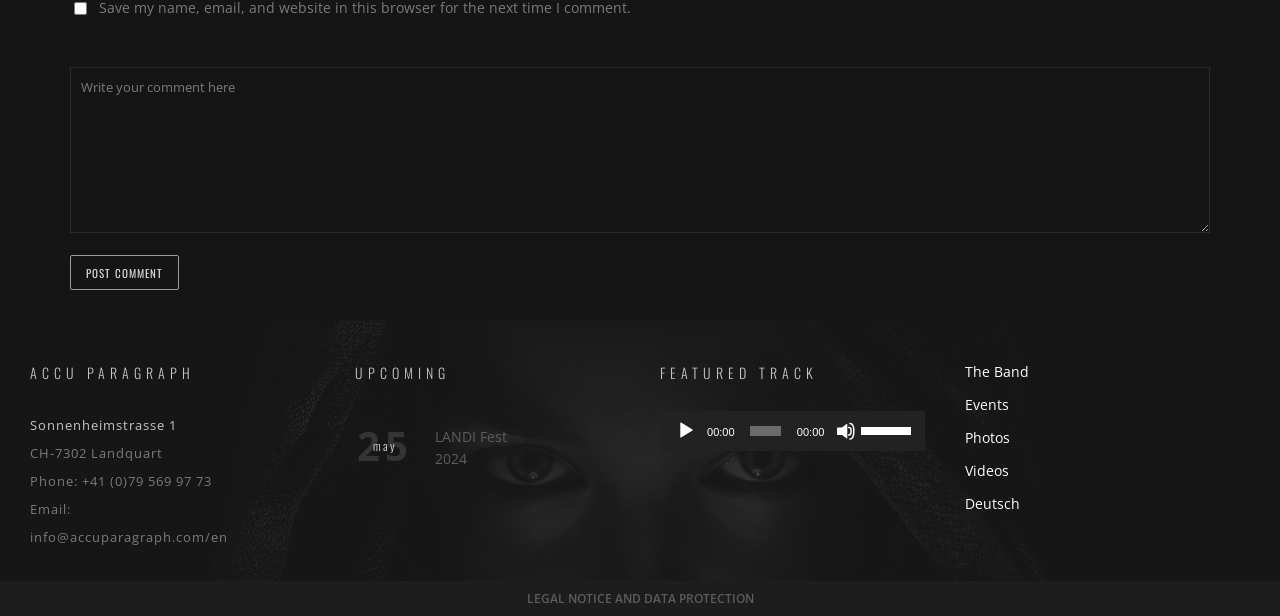What is the address of Accu Paragraph?
Please provide a detailed and thorough answer to the question.

I found the address by looking at the static text elements under the 'ACCU PARAGRAPH' heading, which provide the street address and postal code.